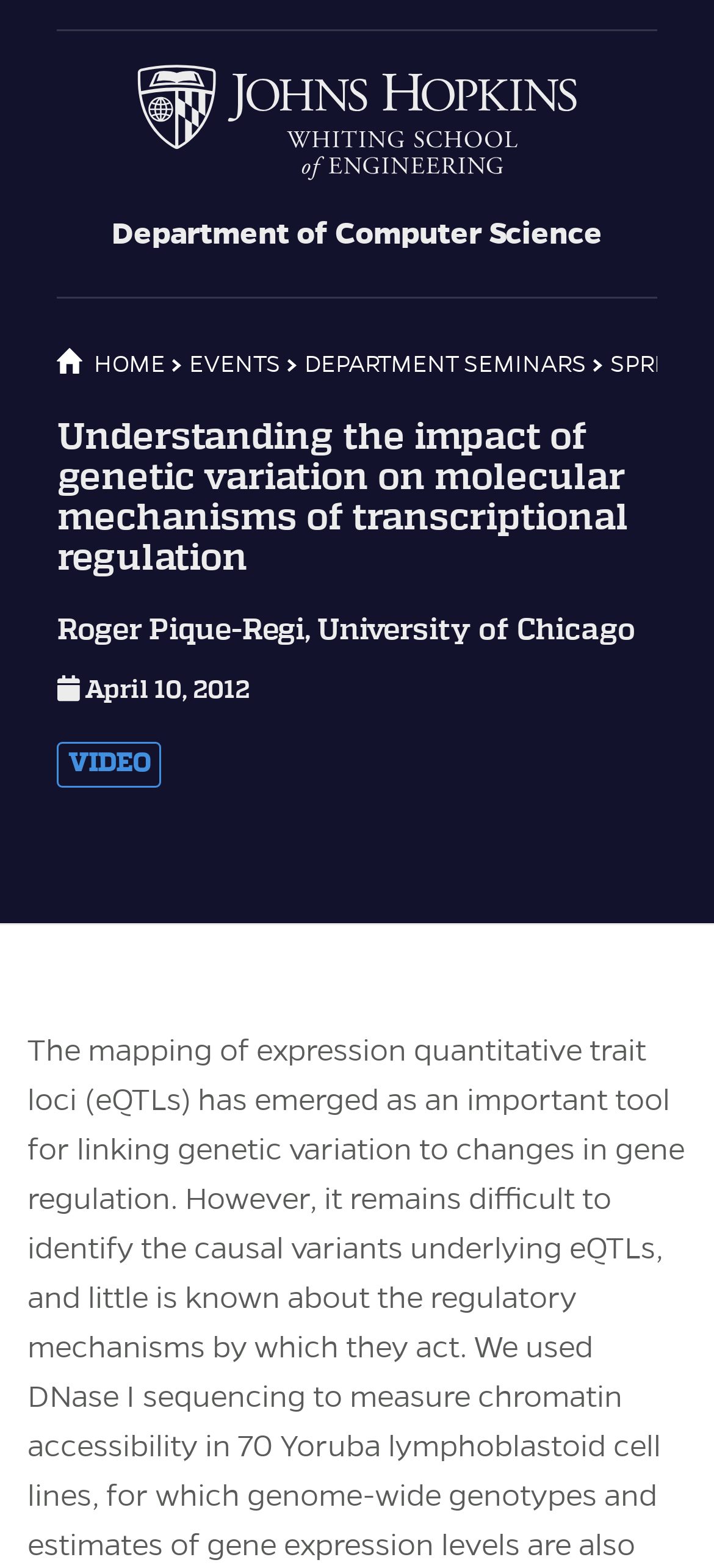Please determine the bounding box coordinates for the element with the description: "Home".

[0.08, 0.223, 0.265, 0.243]